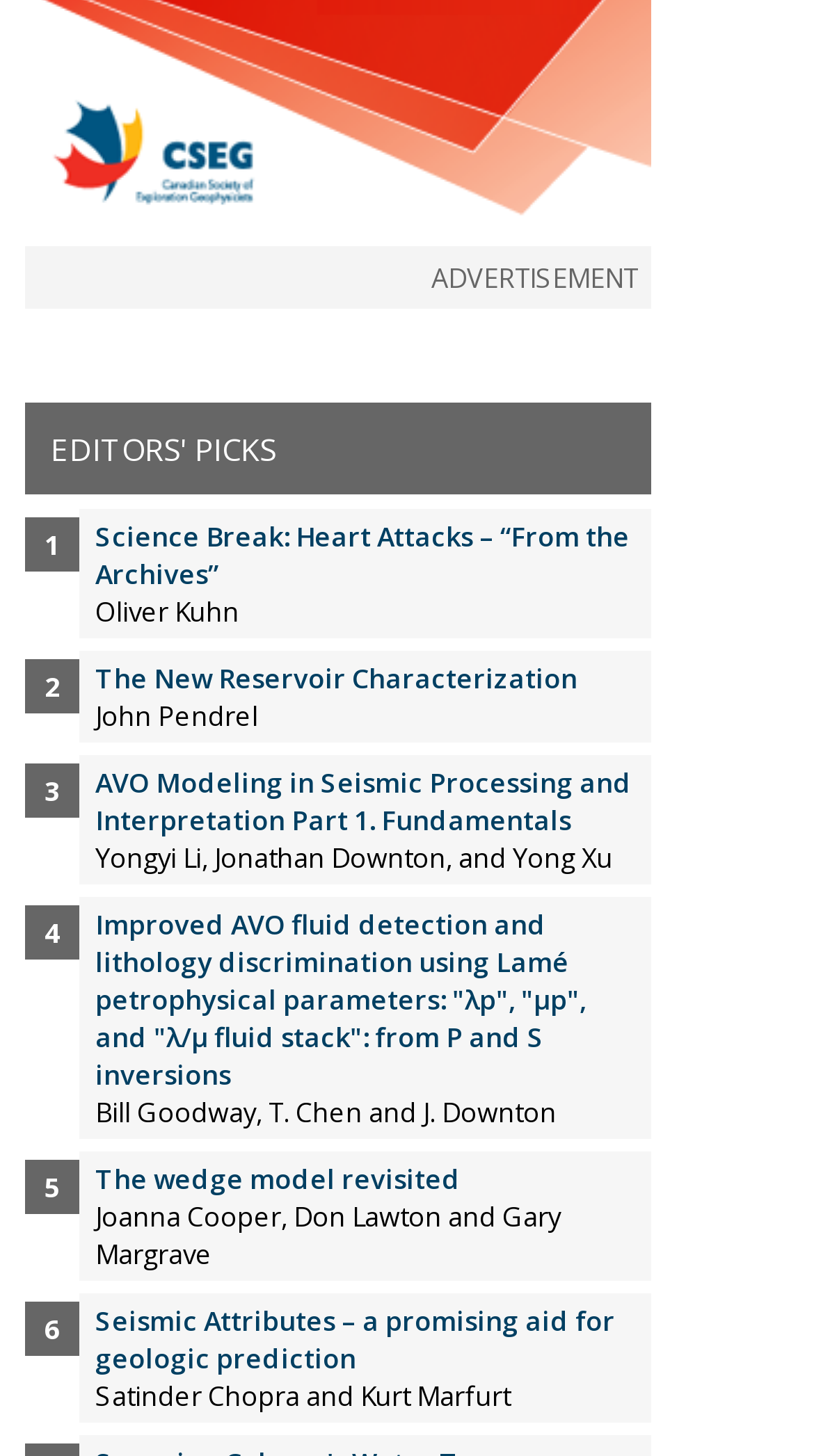Who is the author of the article 'The New Reservoir Characterization'?
Using the details shown in the screenshot, provide a comprehensive answer to the question.

I looked for the article 'The New Reservoir Characterization' and found the author's name 'John Pendrel' listed below the article title.